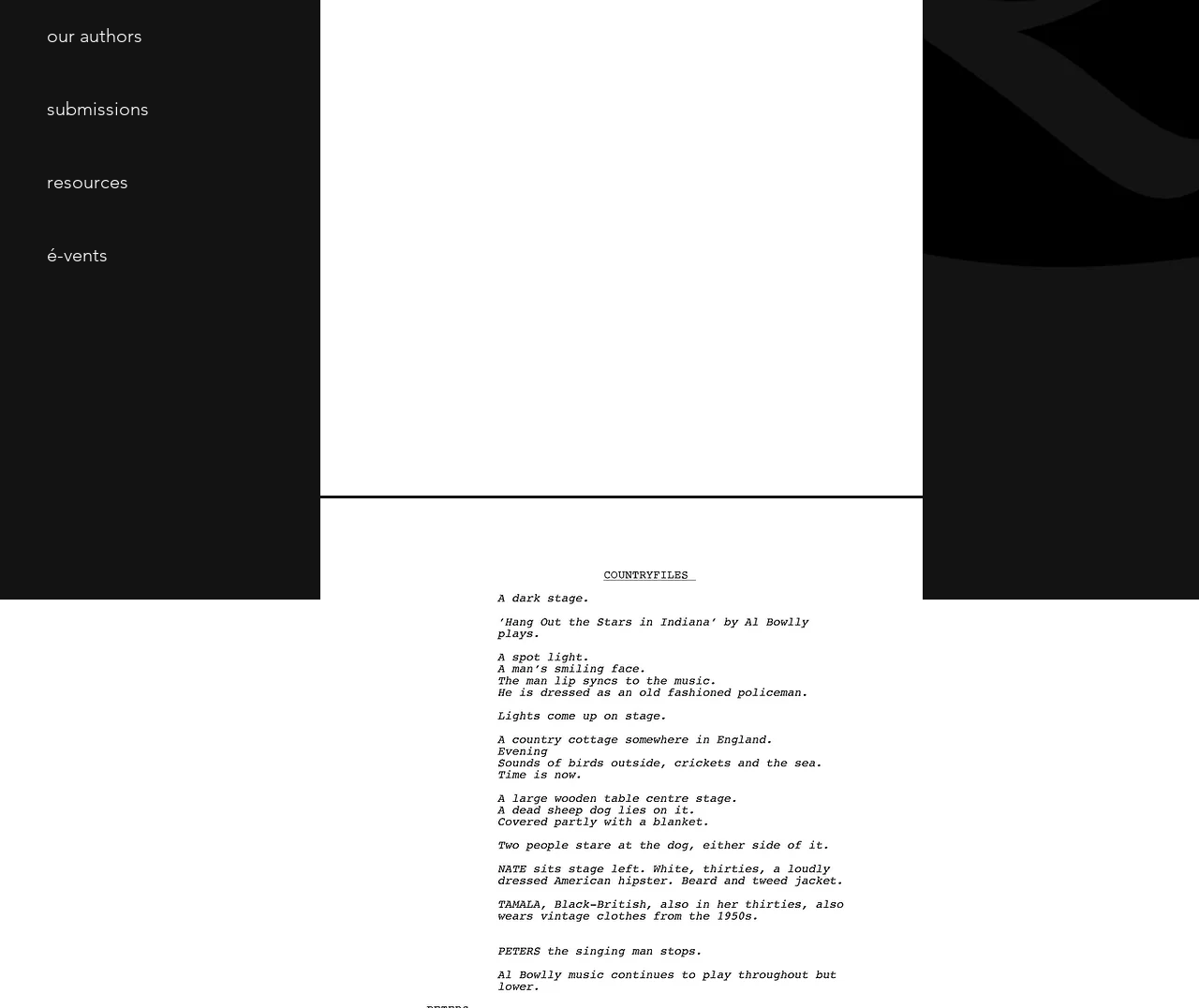Given the description: "resources", determine the bounding box coordinates of the UI element. The coordinates should be formatted as four float numbers between 0 and 1, [left, top, right, bottom].

[0.039, 0.144, 0.157, 0.217]